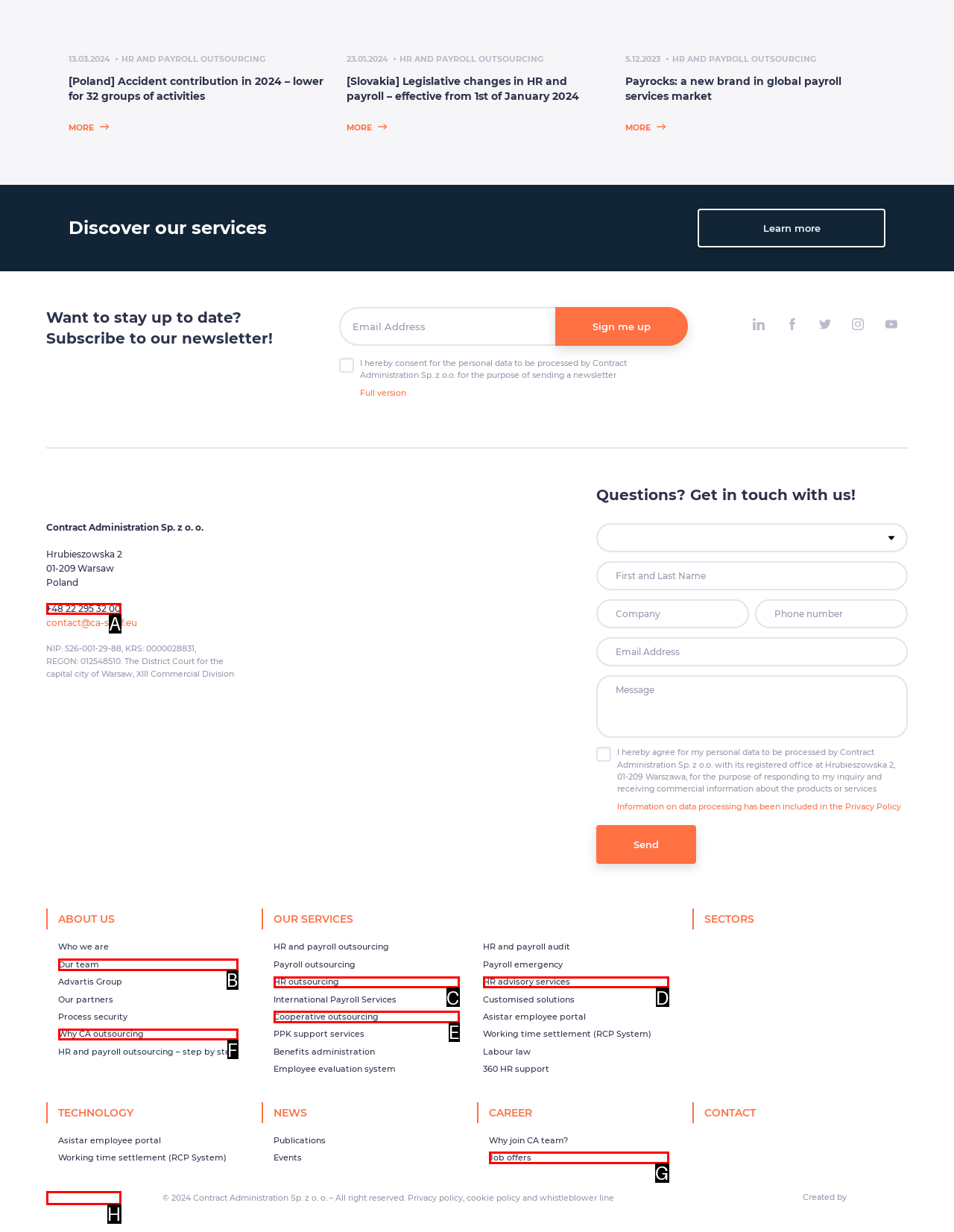Choose the option that matches the following description: HR advisory services
Answer with the letter of the correct option.

D